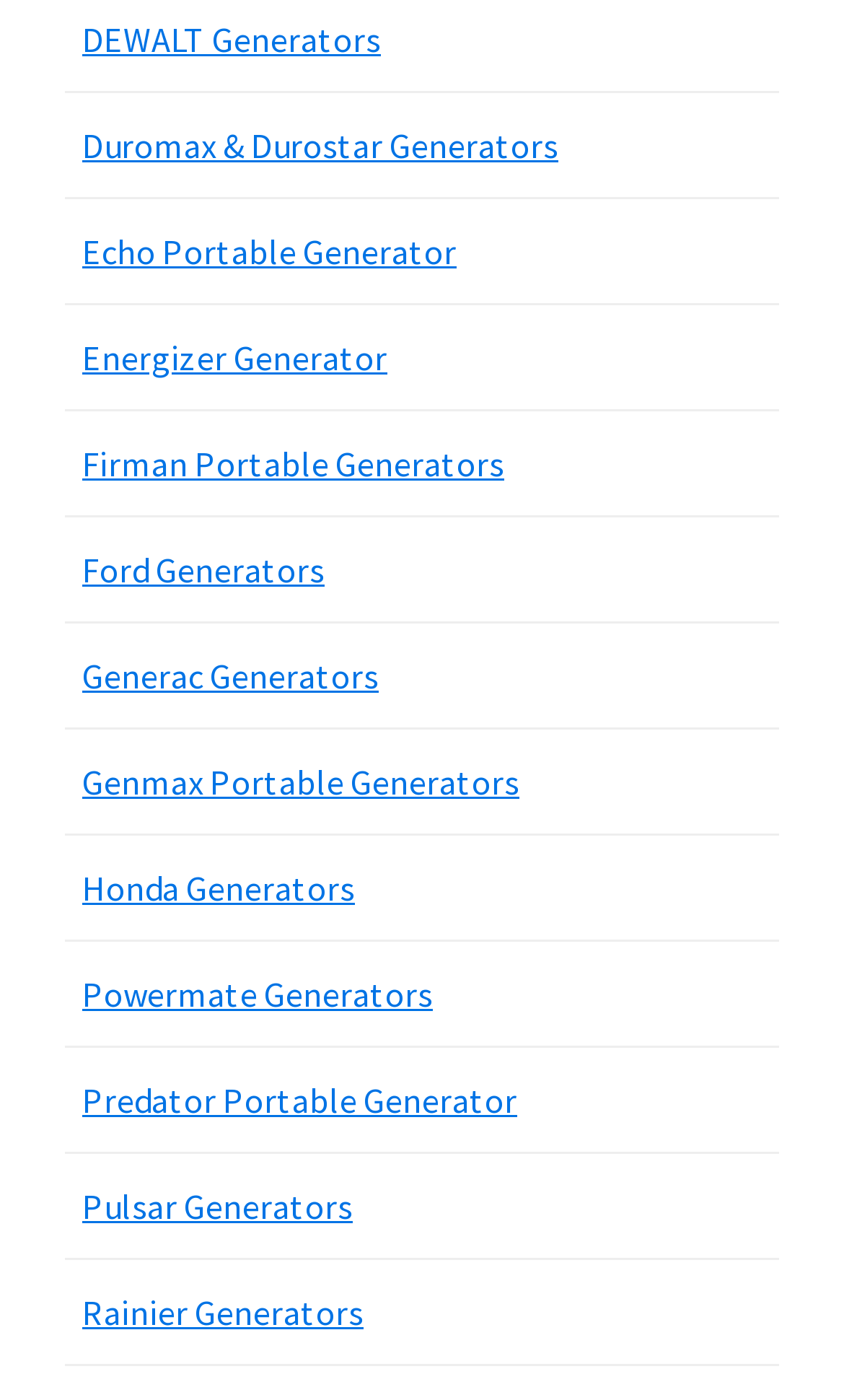Locate the bounding box coordinates of the element to click to perform the following action: 'View Duromax & Durostar Generators'. The coordinates should be given as four float values between 0 and 1, in the form of [left, top, right, bottom].

[0.097, 0.088, 0.662, 0.119]